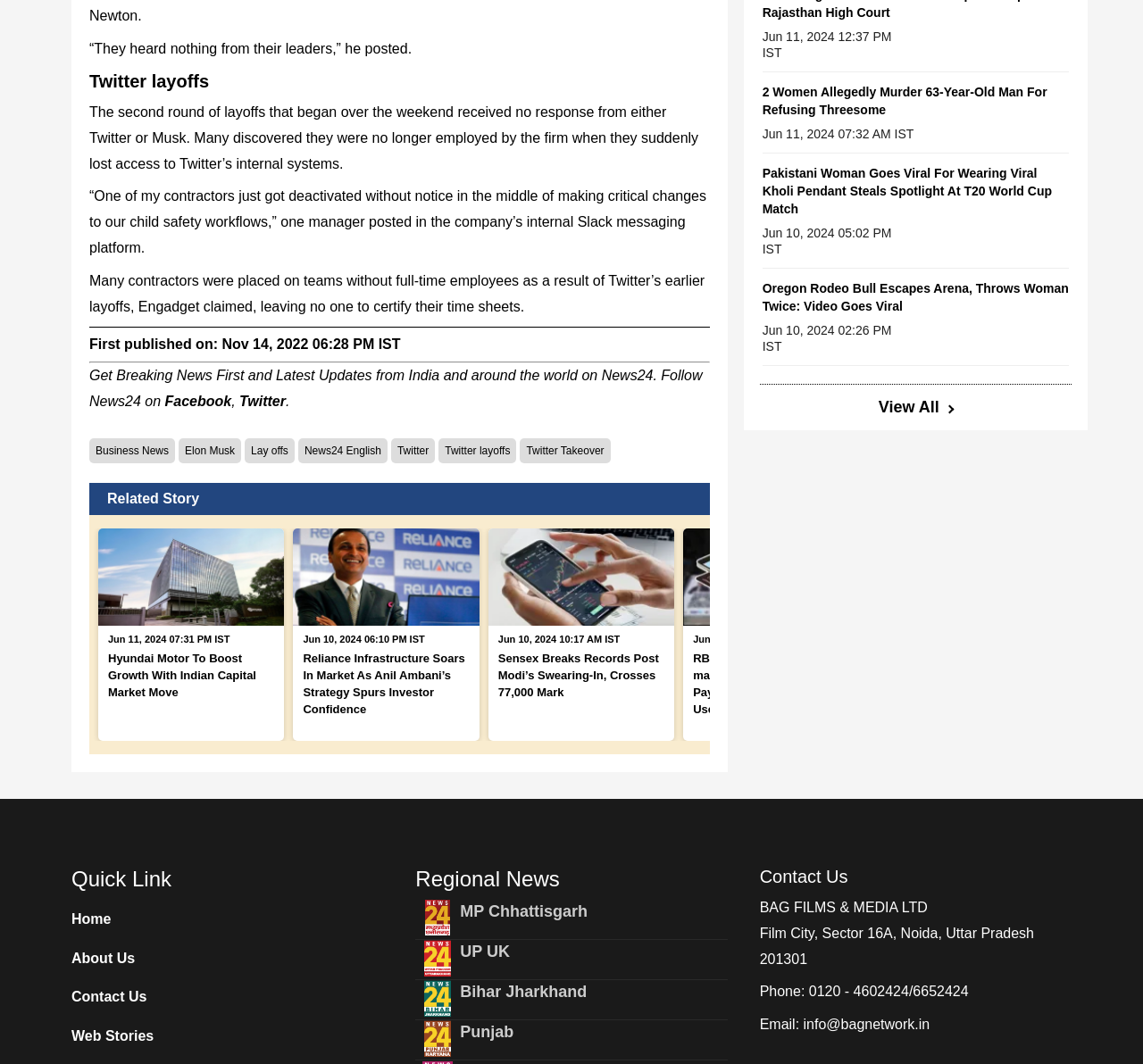Please mark the clickable region by giving the bounding box coordinates needed to complete this instruction: "Click on Facebook".

[0.144, 0.37, 0.202, 0.384]